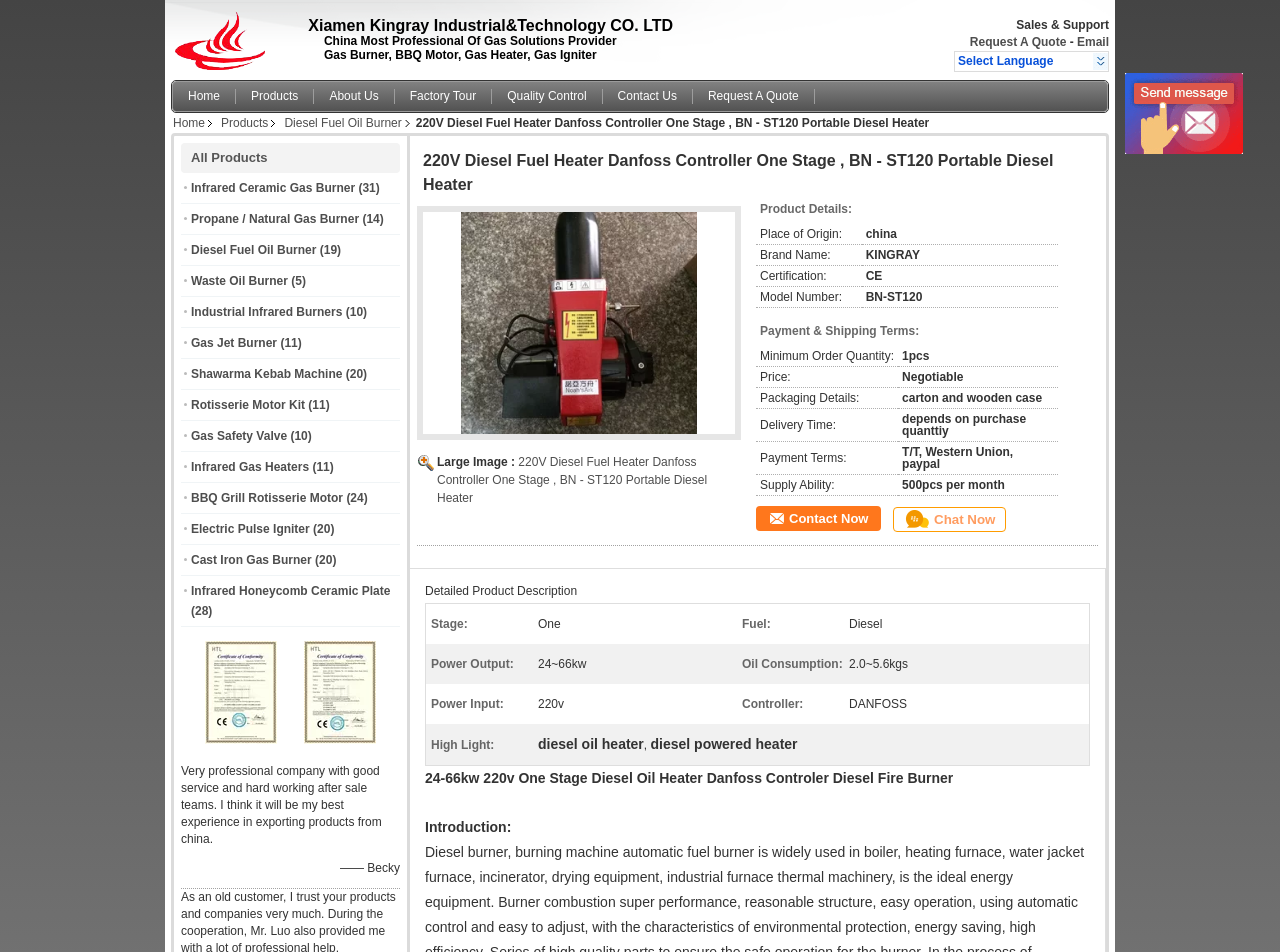Please determine the main heading text of this webpage.

220V Diesel Fuel Heater Danfoss Controller One Stage , BN - ST120 Portable Diesel Heater